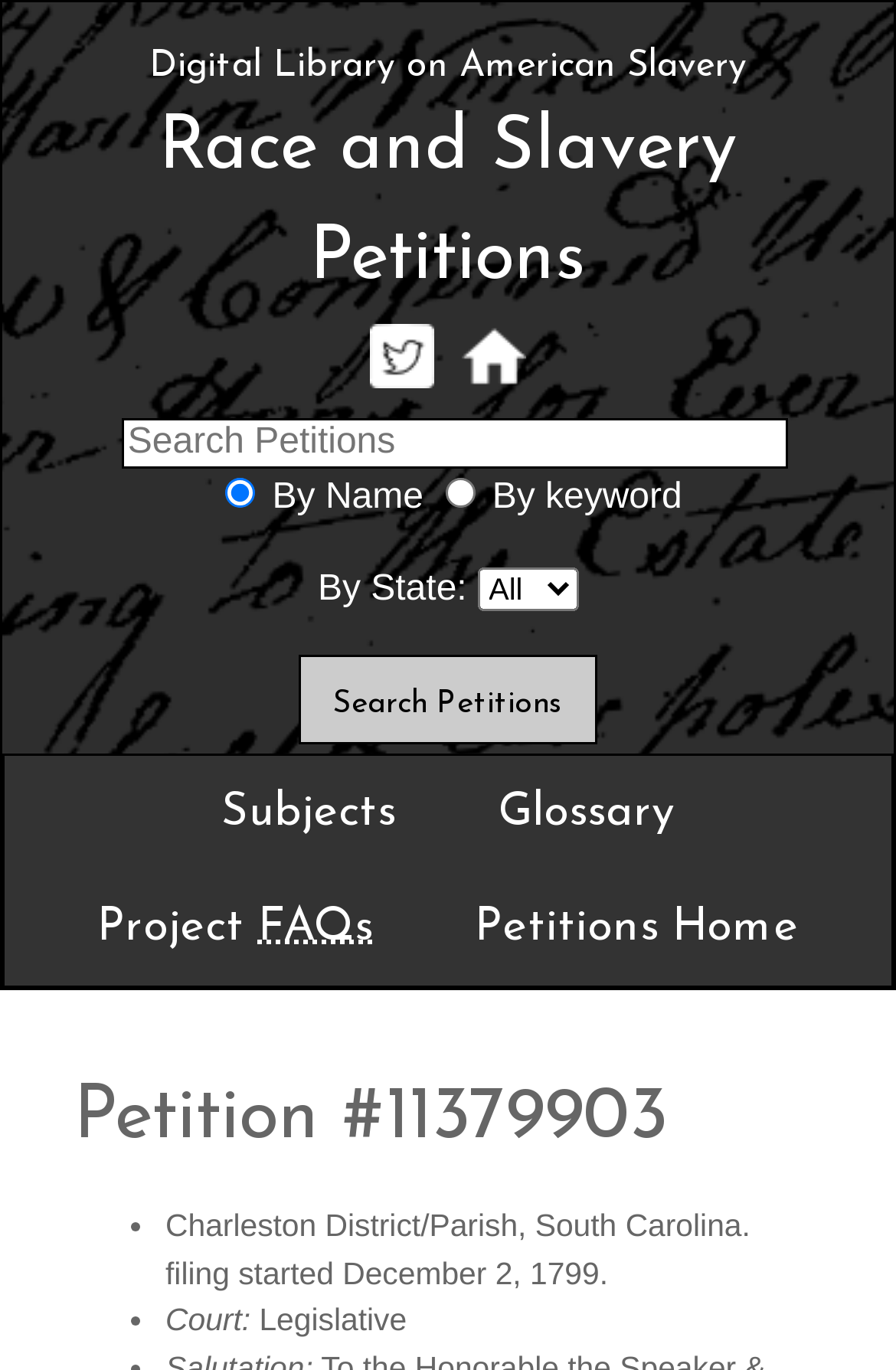Identify the bounding box coordinates of the clickable region to carry out the given instruction: "Search petitions".

[0.135, 0.305, 0.88, 0.342]